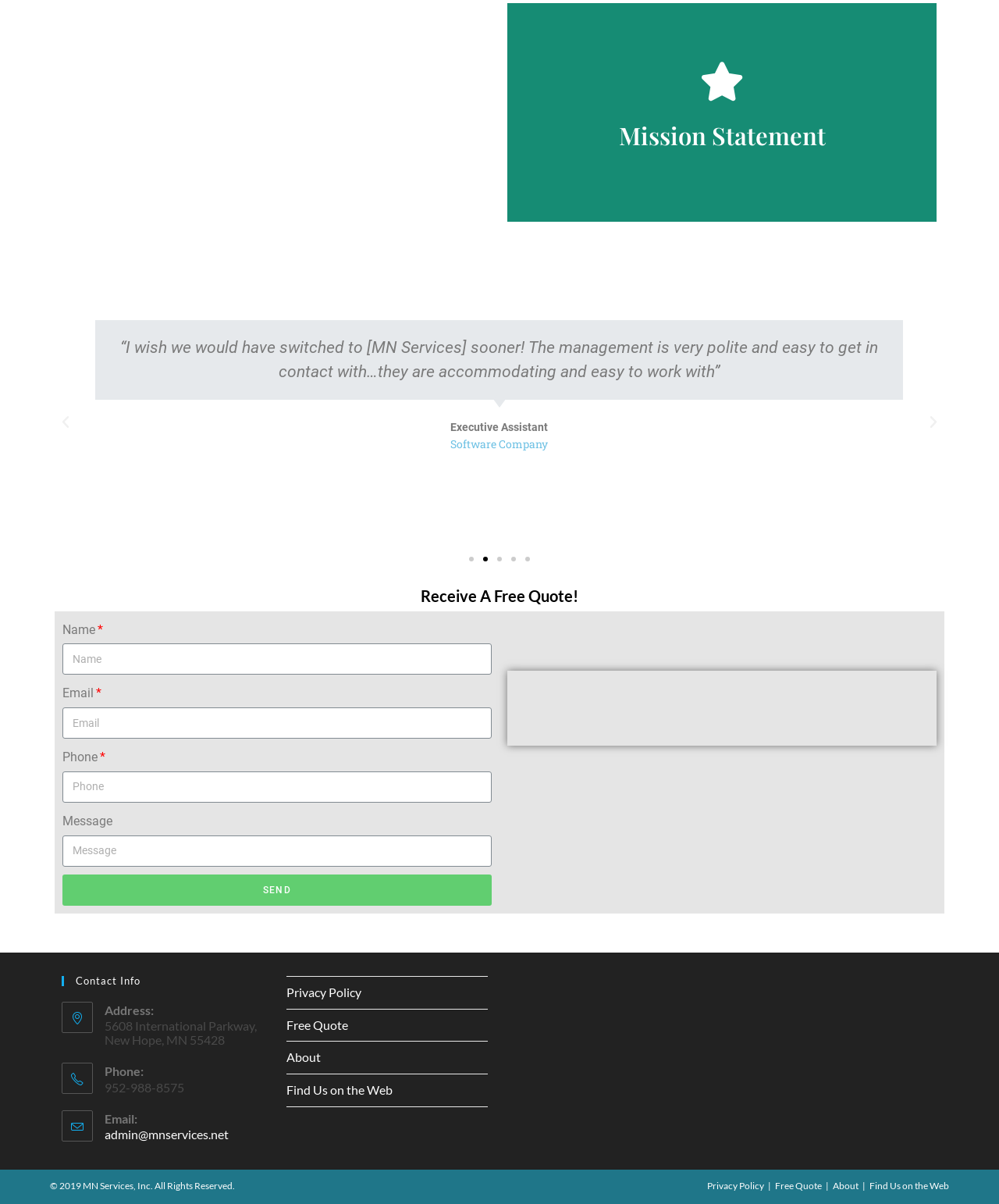Locate the bounding box coordinates of the segment that needs to be clicked to meet this instruction: "Enter your name".

[0.062, 0.535, 0.492, 0.561]